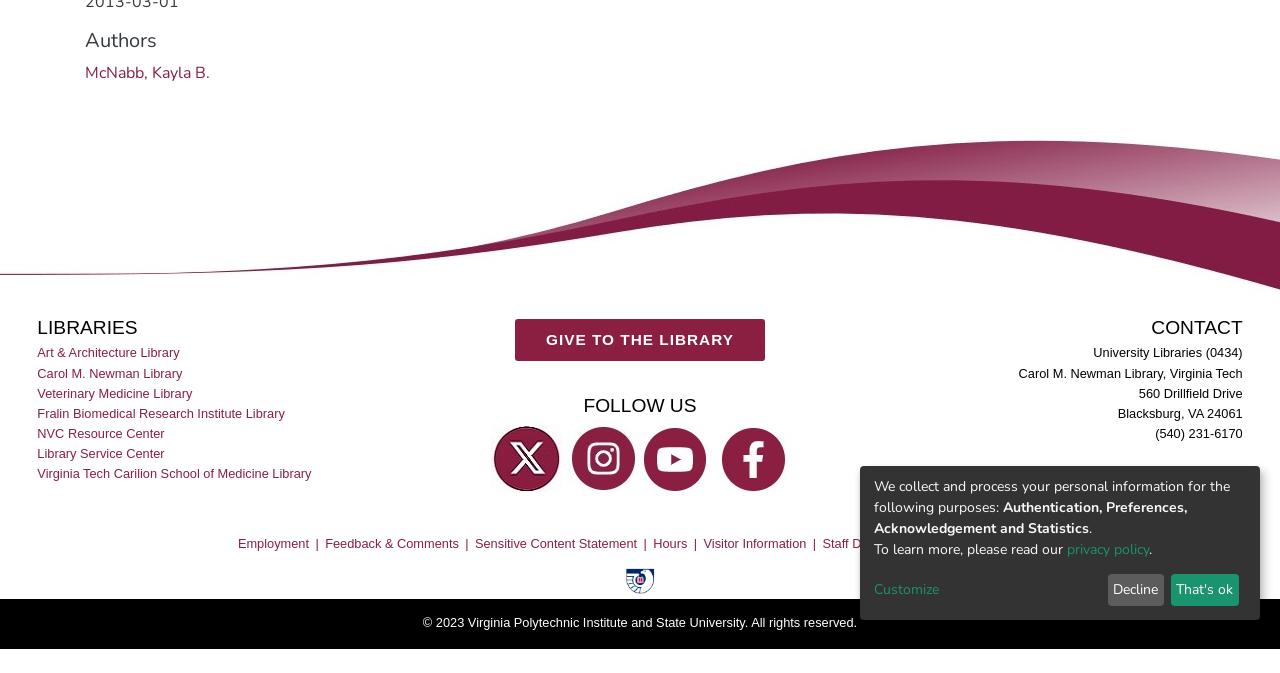Find the bounding box of the element with the following description: "Simei 148: 6612 6125". The coordinates must be four float numbers between 0 and 1, formatted as [left, top, right, bottom].

None